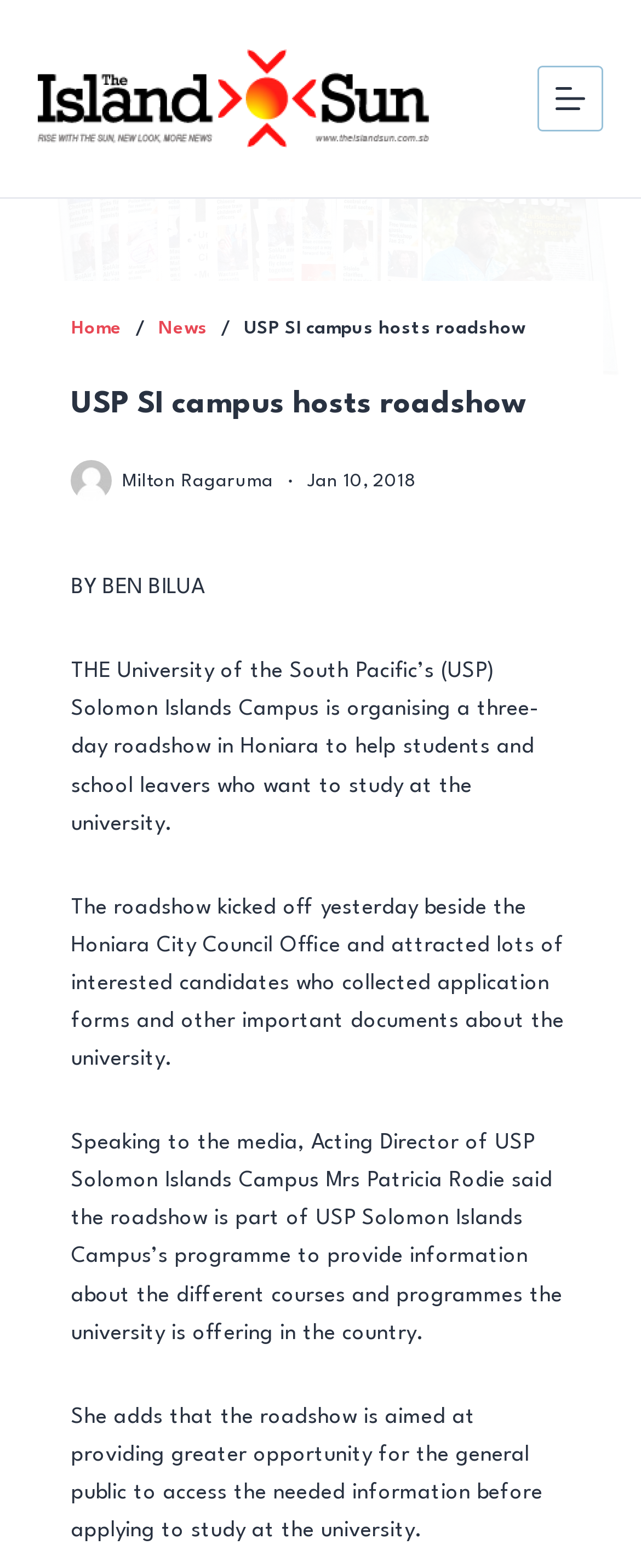What is the name of the university mentioned?
Please answer the question with as much detail and depth as you can.

The answer can be found in the StaticText element with the text 'THE University of the South Pacific’s (USP) Solomon Islands Campus is organising a three-day roadshow in Honiara to help students and school leavers who want to study at the university.'